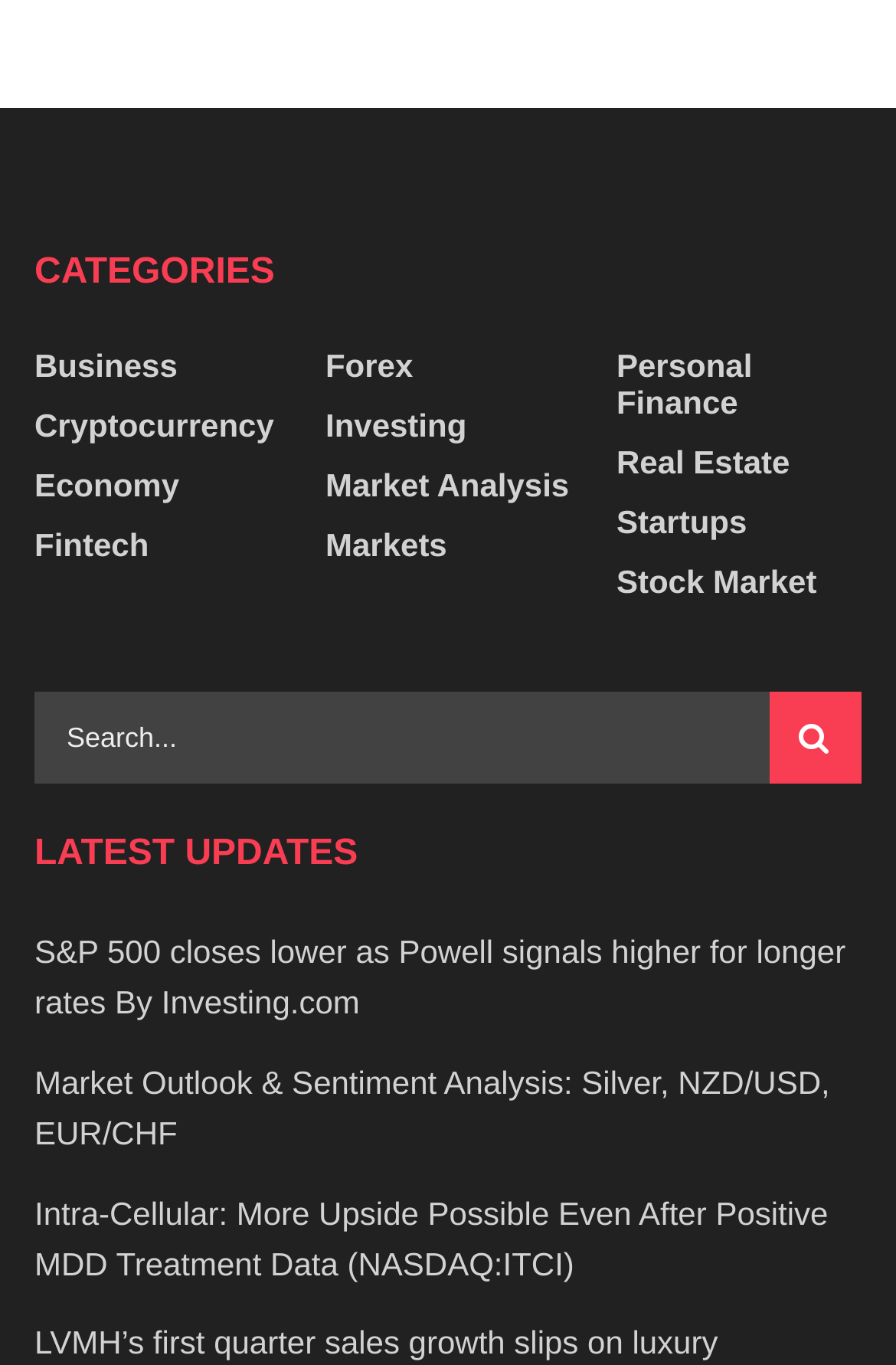Analyze the image and answer the question with as much detail as possible: 
What is the position of the 'Markets' category?

I analyzed the bounding box coordinates of the 'Markets' link and found that its y1 and y2 values are around 0.341 and 0.368, respectively, which suggests that it is positioned in the middle of the categories list.